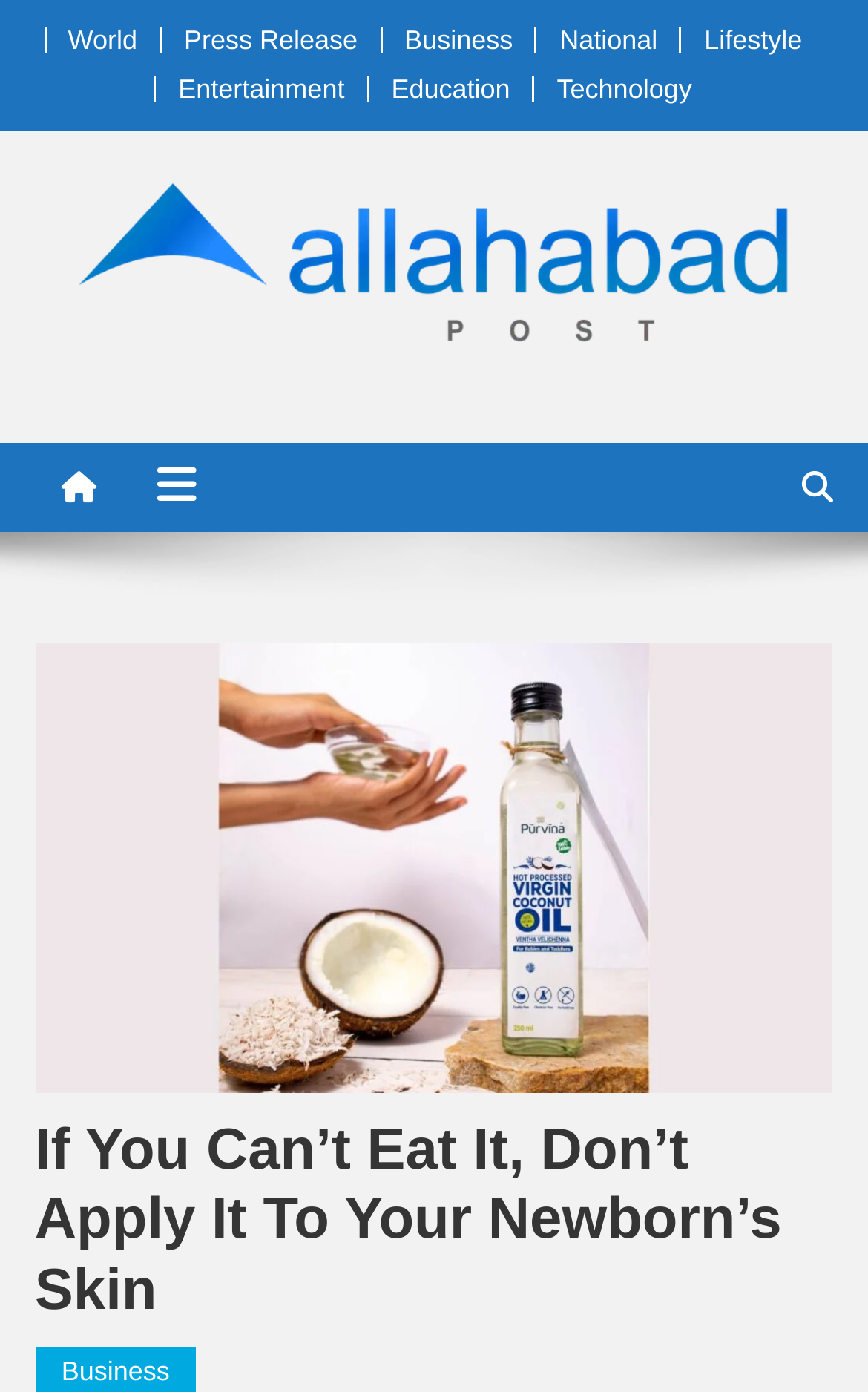Please provide a comprehensive response to the question below by analyzing the image: 
Is there a search function on the webpage?

I did not find any element that suggests a search function, such as a search bar or a magnifying glass icon. Therefore, I conclude that there is no search function on the webpage.